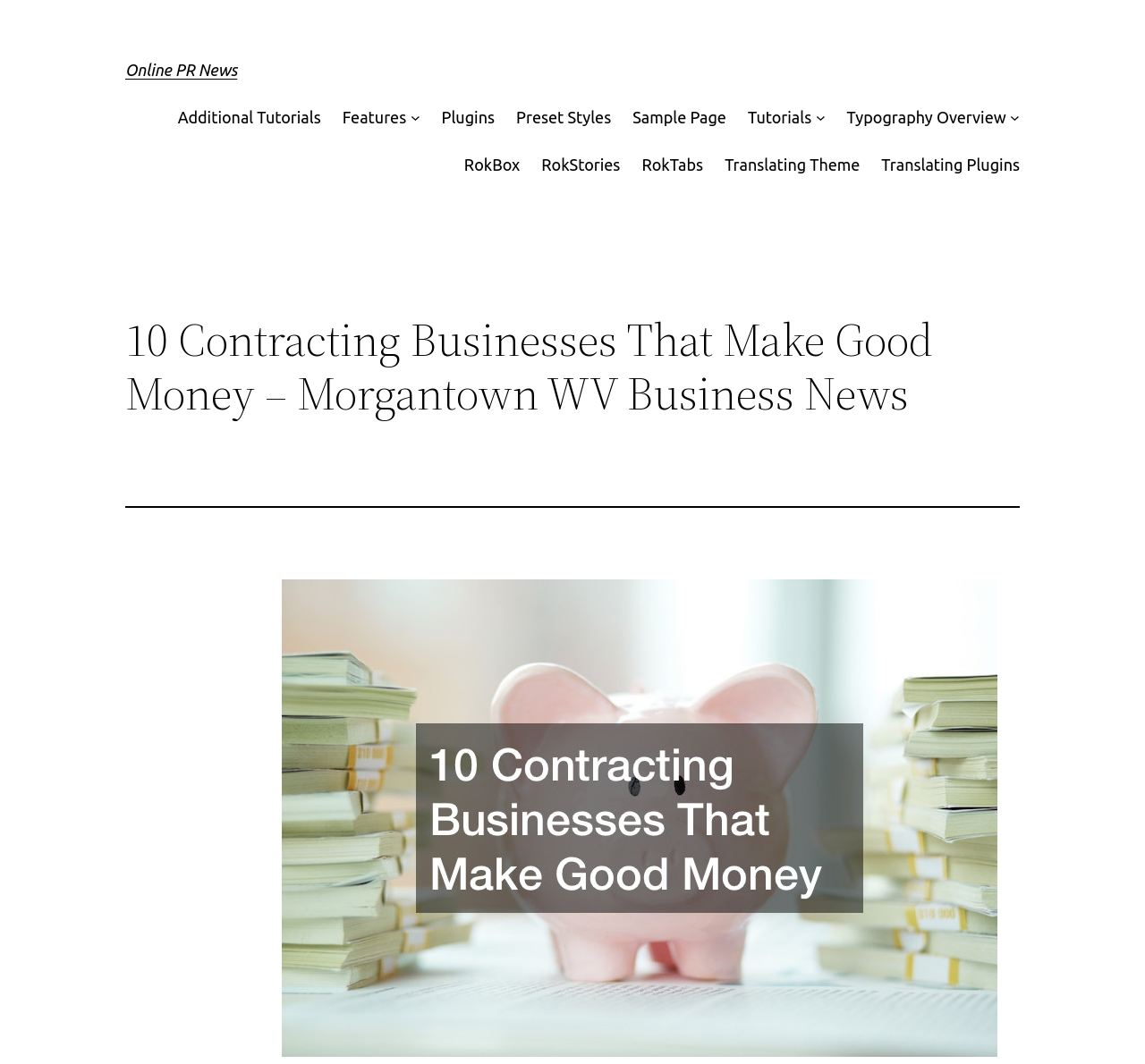Locate the bounding box coordinates of the area you need to click to fulfill this instruction: 'Click on the 'Features' link'. The coordinates must be in the form of four float numbers ranging from 0 to 1: [left, top, right, bottom].

[0.299, 0.098, 0.355, 0.122]